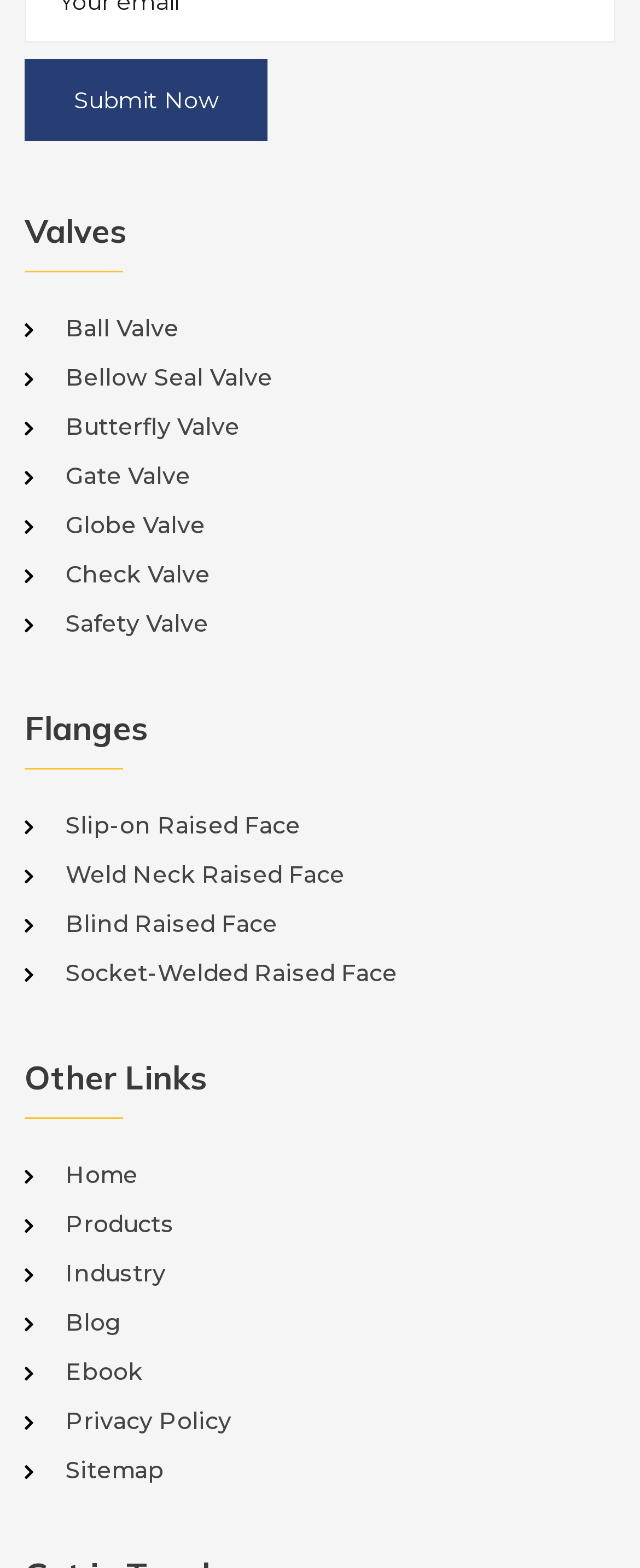Answer the question with a single word or phrase: 
What is the first type of valve listed?

Ball Valve